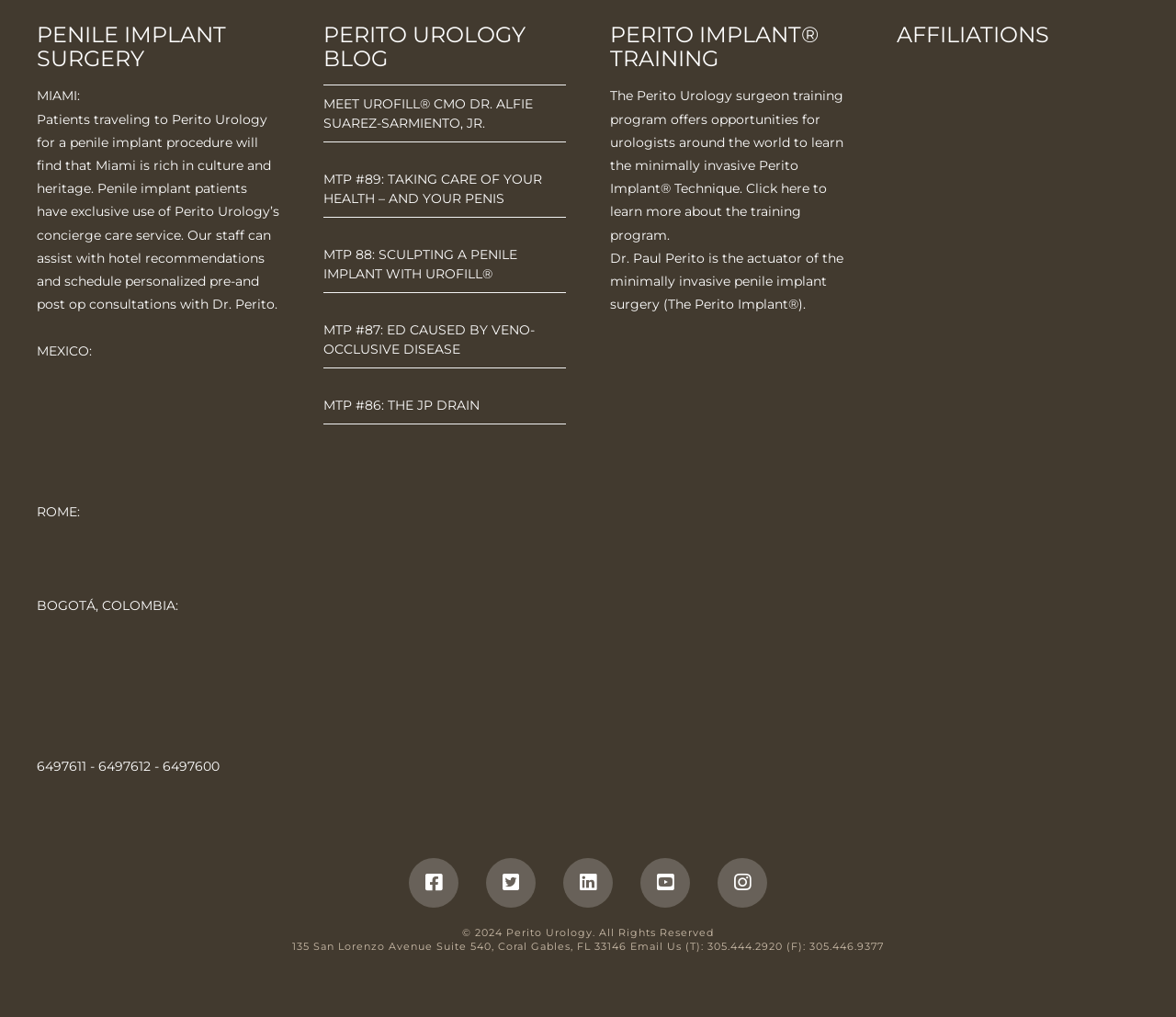Given the element description: "title="Facebook"", predict the bounding box coordinates of this UI element. The coordinates must be four float numbers between 0 and 1, given as [left, top, right, bottom].

[0.348, 0.844, 0.39, 0.893]